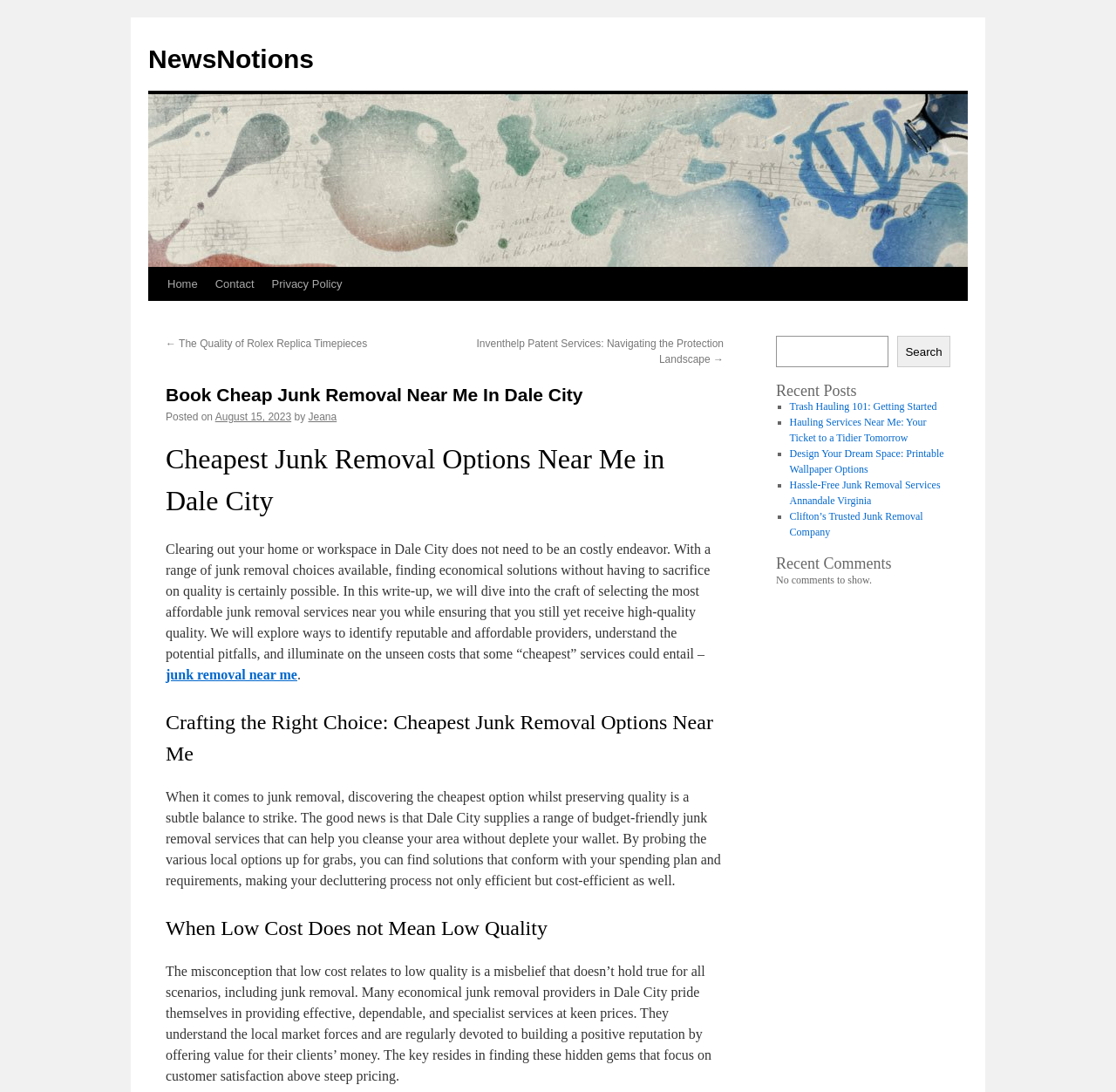Identify the bounding box coordinates of the clickable region required to complete the instruction: "Check the 'Recent Posts' section". The coordinates should be given as four float numbers within the range of 0 and 1, i.e., [left, top, right, bottom].

[0.695, 0.351, 0.852, 0.365]